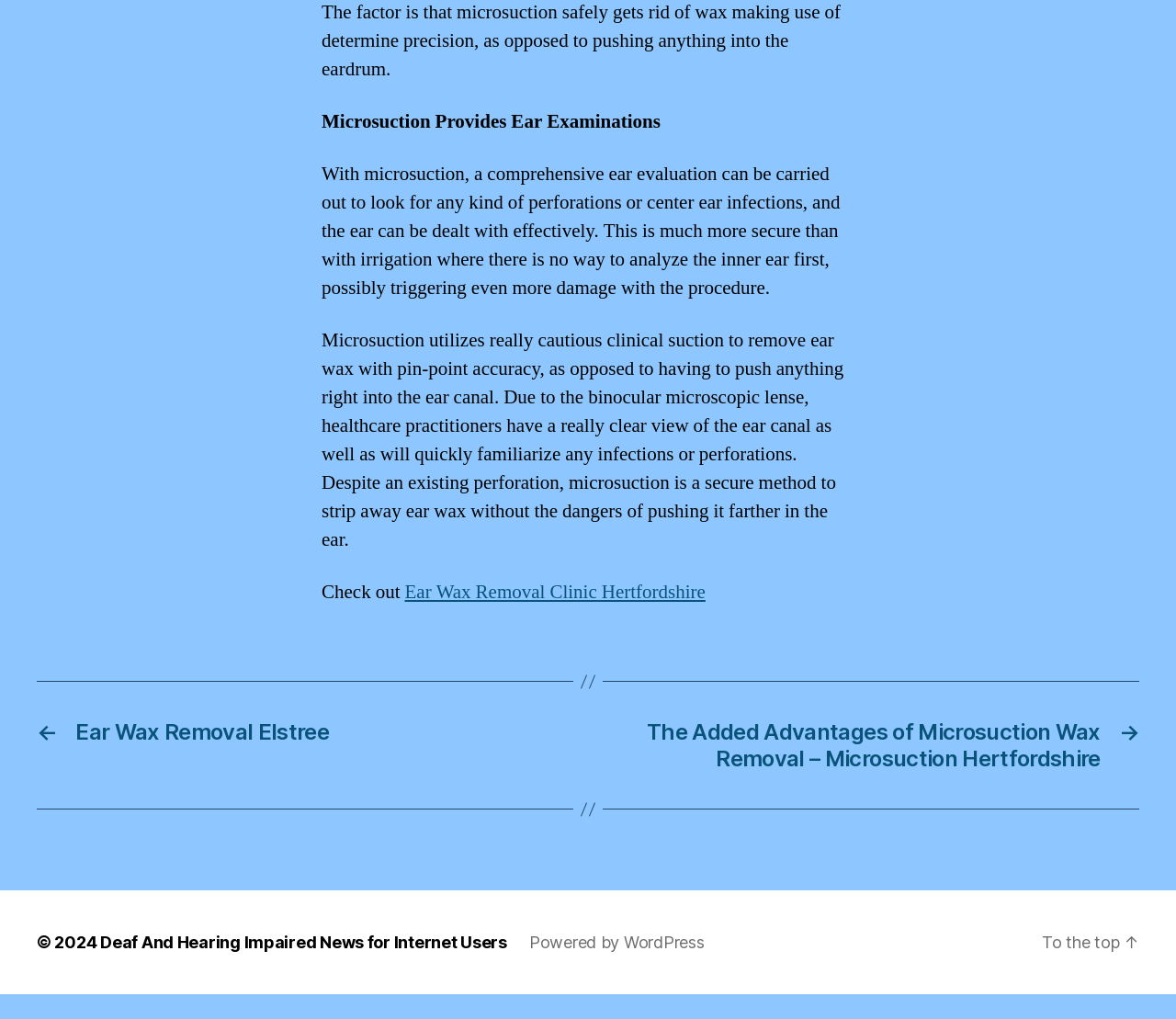What is the platform that powers the website?
Please answer the question as detailed as possible based on the image.

The link 'Powered by WordPress' at the bottom of the page suggests that the website is powered by WordPress.